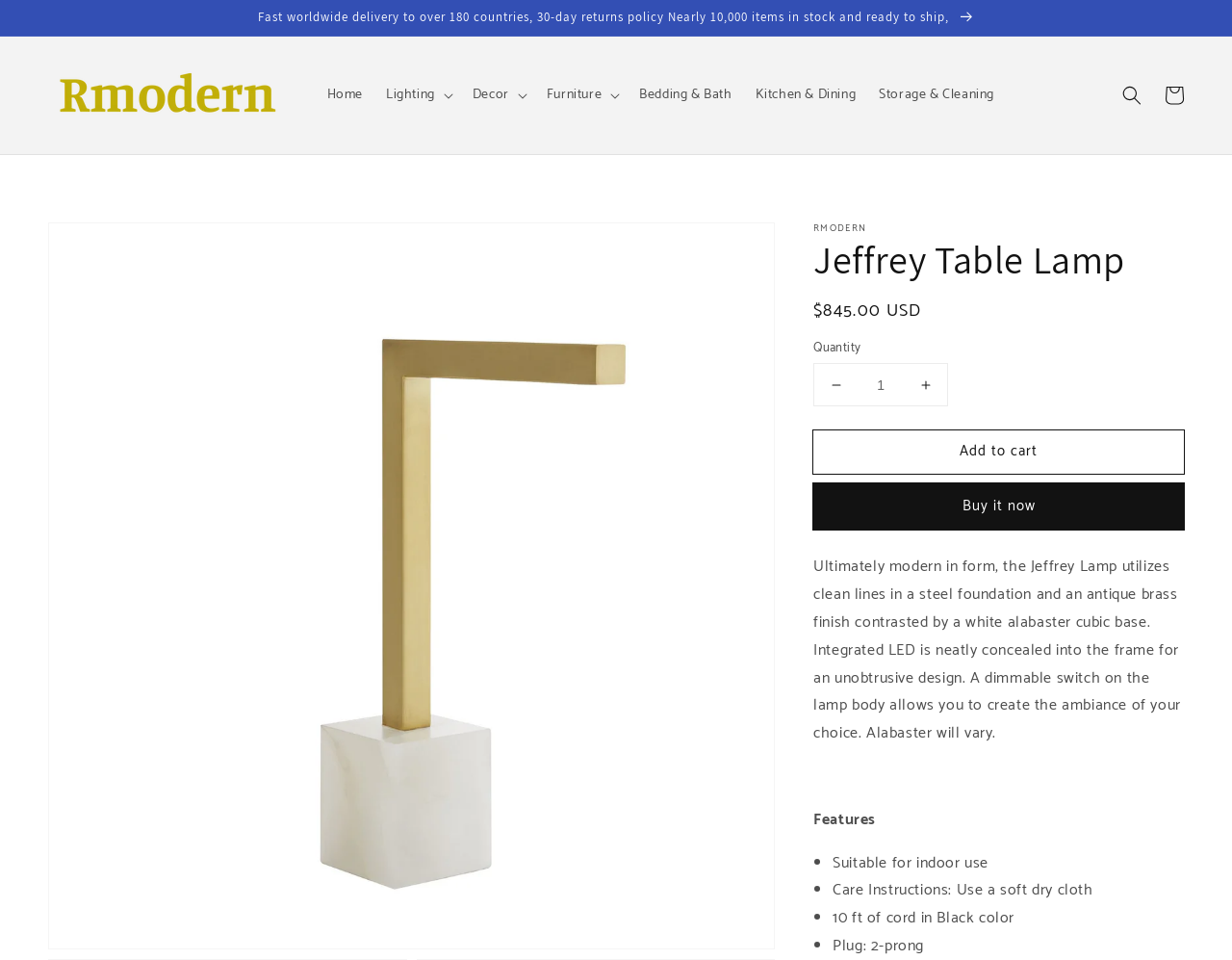Please locate the bounding box coordinates of the region I need to click to follow this instruction: "Add the Jeffrey Table Lamp to cart".

[0.66, 0.449, 0.961, 0.494]